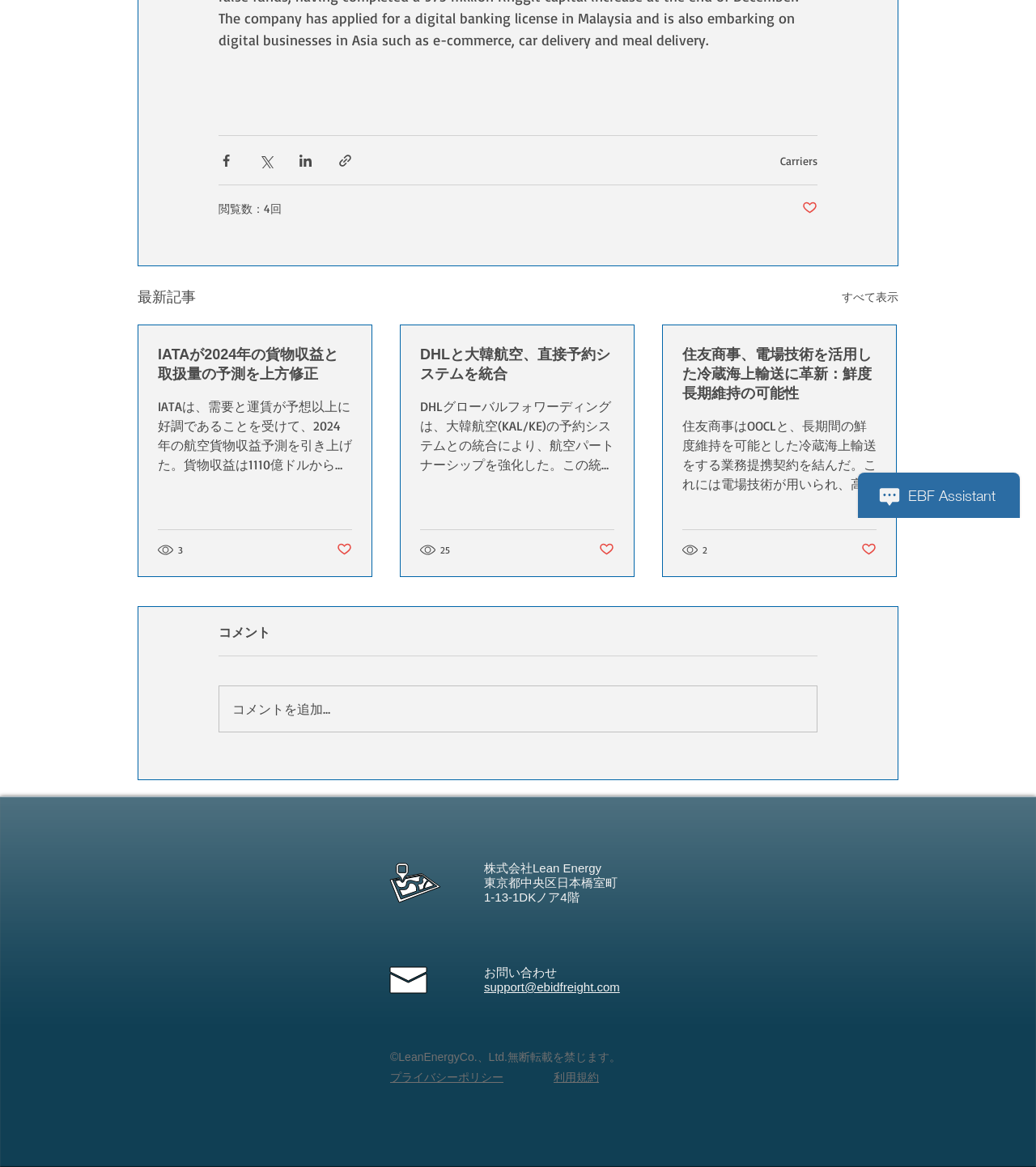Using the webpage screenshot, locate the HTML element that fits the following description and provide its bounding box: "support@ebidfreight.com".

[0.467, 0.68, 0.598, 0.691]